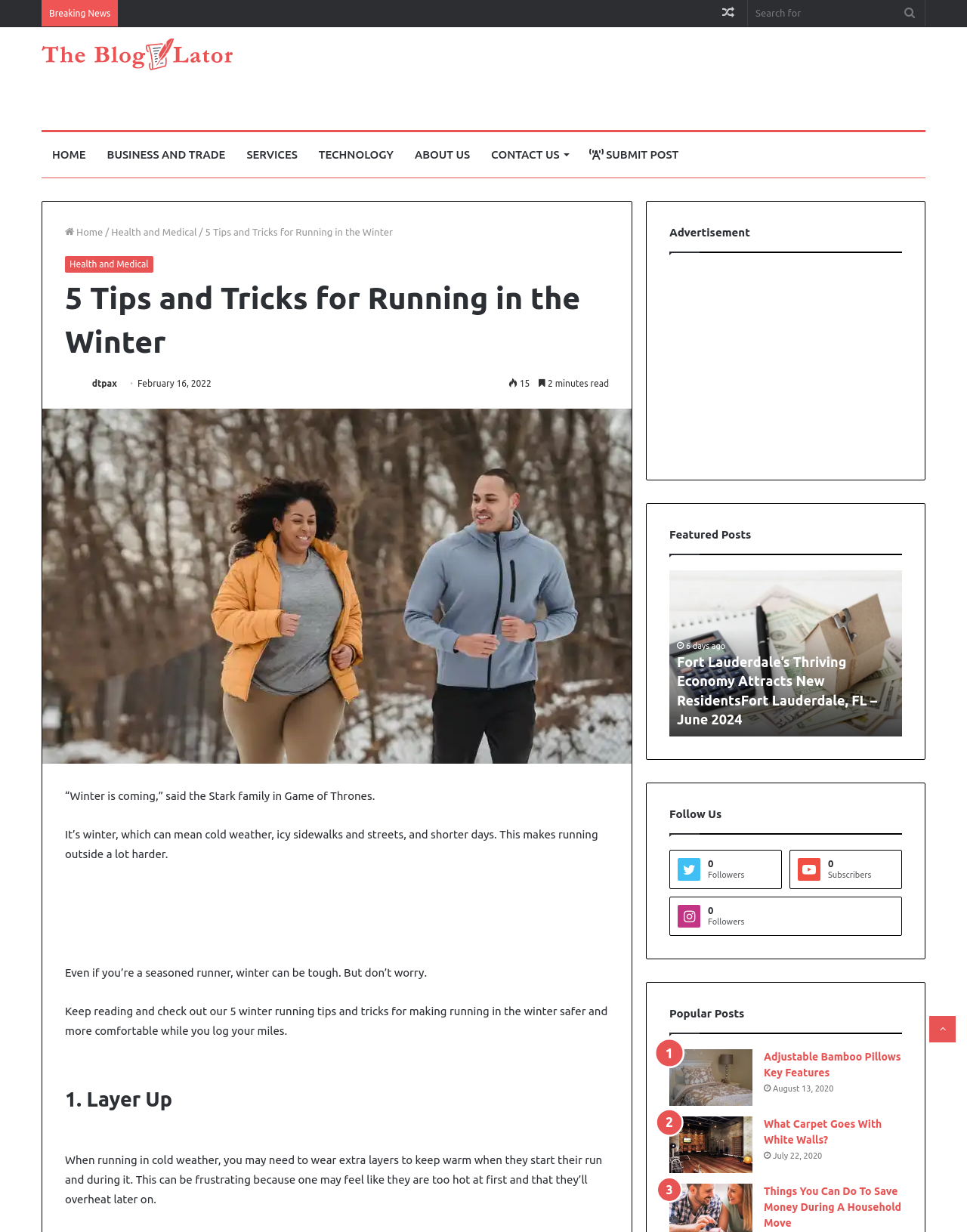Locate the bounding box coordinates of the area that needs to be clicked to fulfill the following instruction: "Go to the home page". The coordinates should be in the format of four float numbers between 0 and 1, namely [left, top, right, bottom].

[0.043, 0.107, 0.1, 0.144]